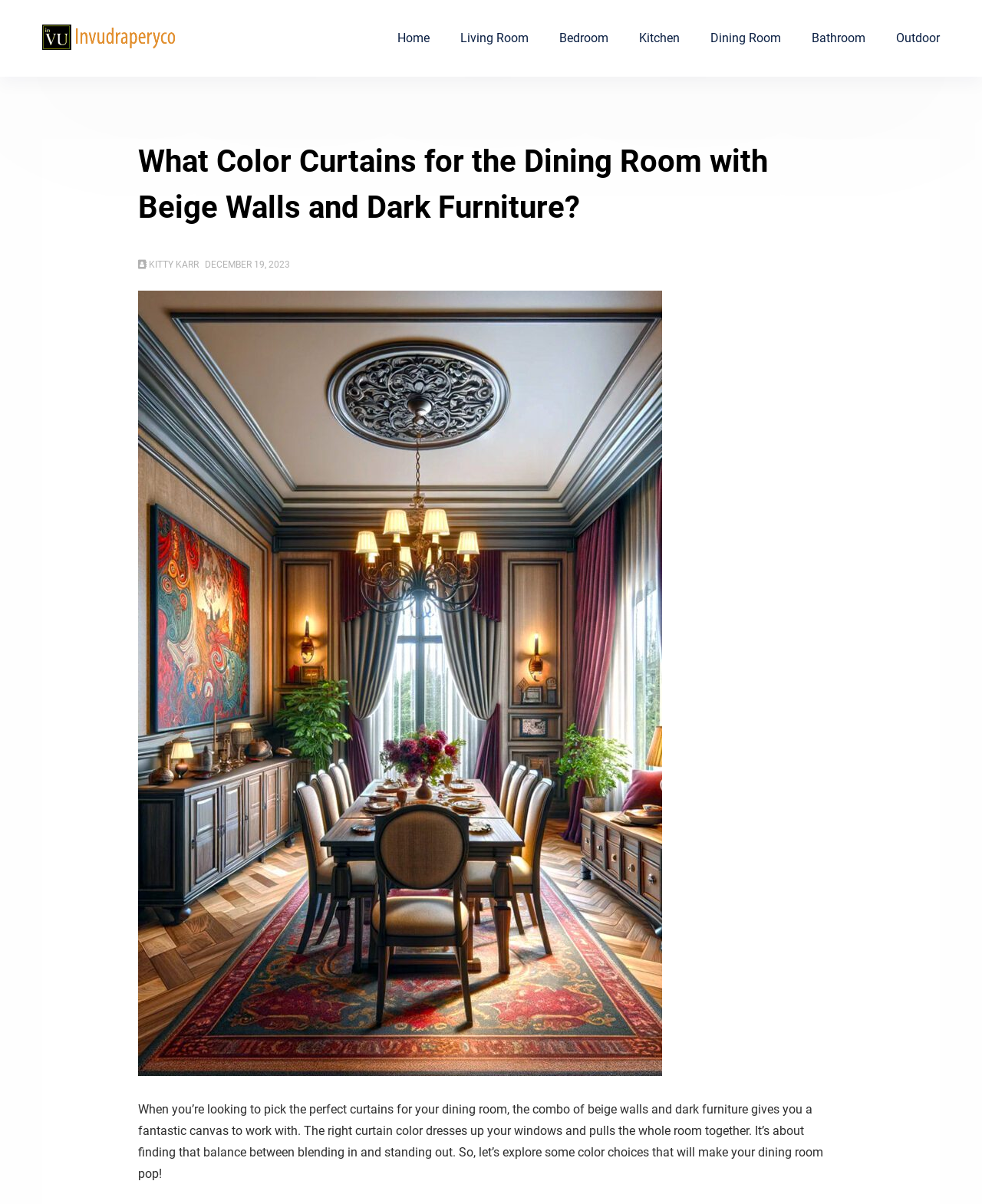Provide the bounding box coordinates of the HTML element described by the text: "Dining Room".

[0.708, 0.013, 0.811, 0.051]